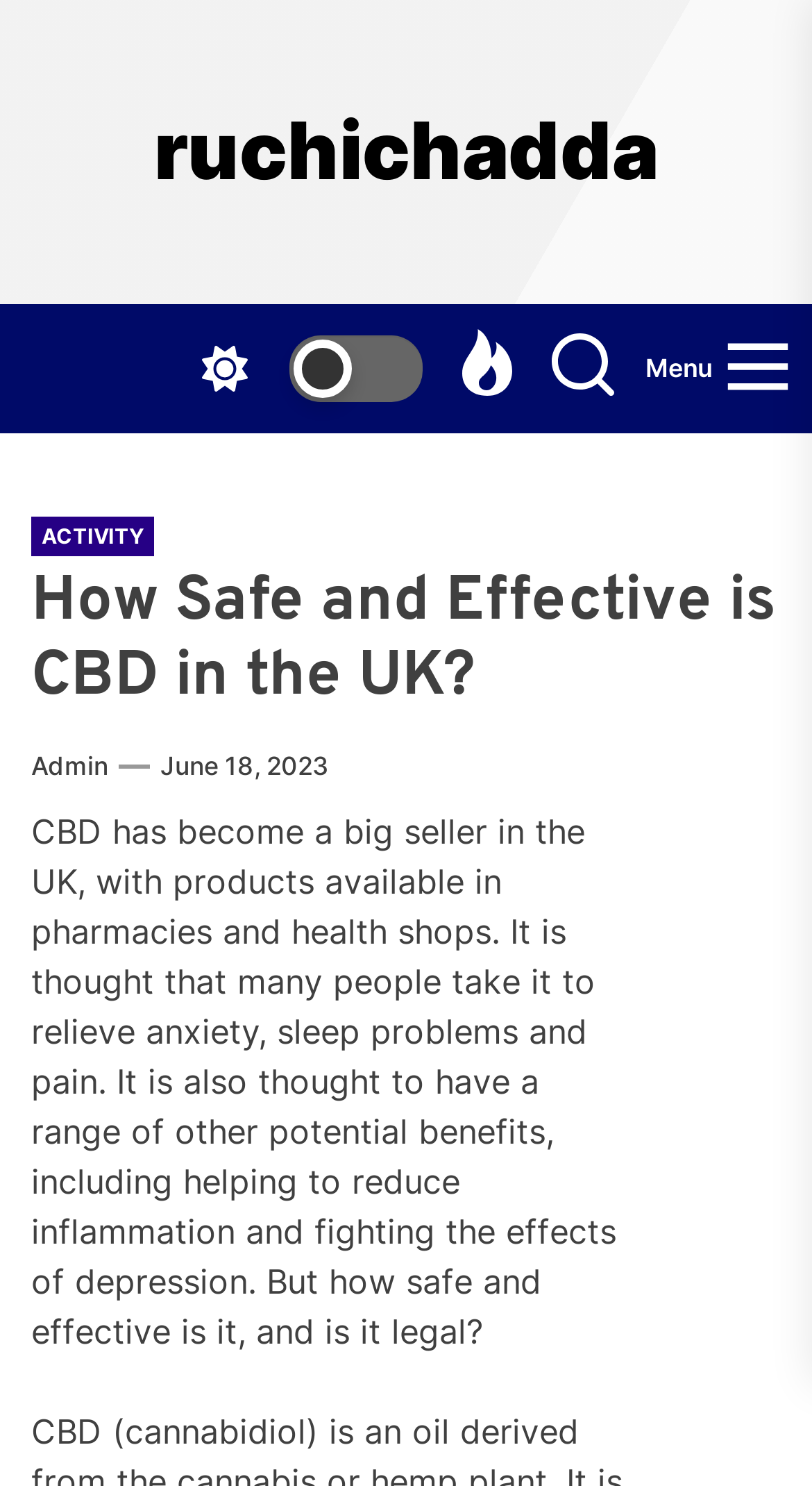Identify the bounding box coordinates of the clickable region necessary to fulfill the following instruction: "Go to the Admin page". The bounding box coordinates should be four float numbers between 0 and 1, i.e., [left, top, right, bottom].

[0.038, 0.503, 0.133, 0.528]